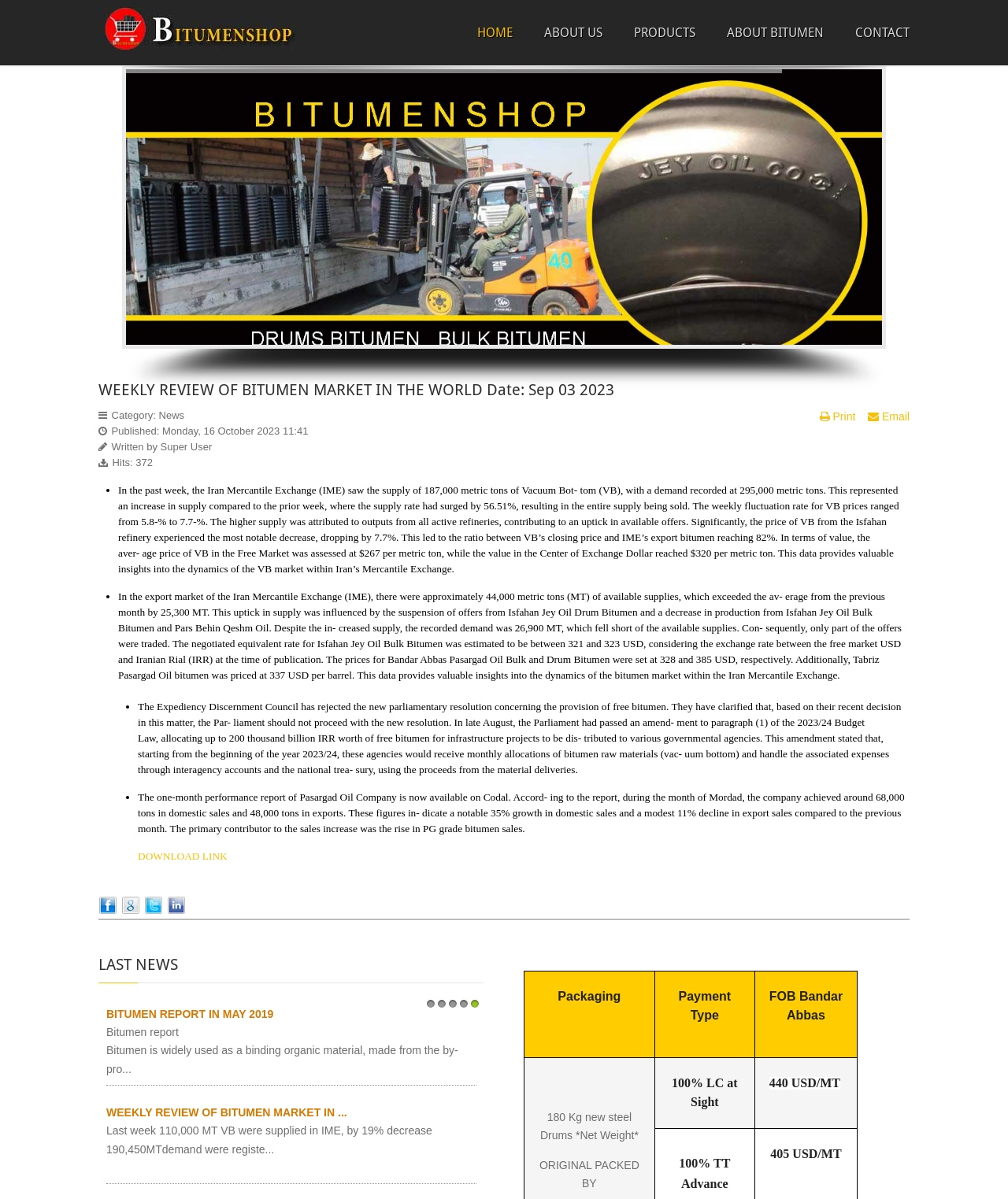Provide a single word or phrase answer to the question: 
What is the date of the weekly review of bitumen market?

Sep 03 2023